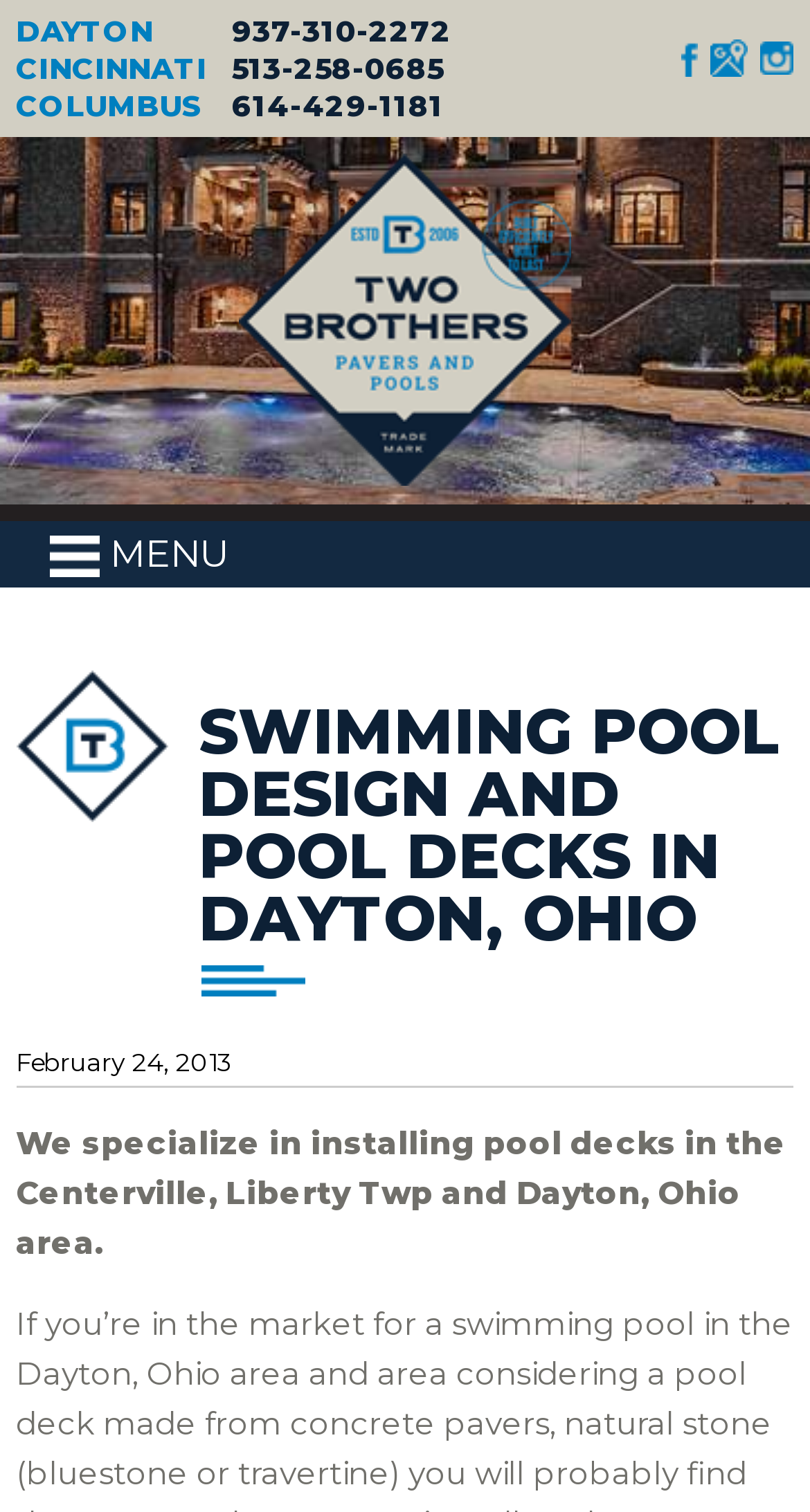Extract the bounding box coordinates of the UI element described by: "alt="Google Maps"". The coordinates should include four float numbers ranging from 0 to 1, e.g., [left, top, right, bottom].

[0.872, 0.023, 0.924, 0.049]